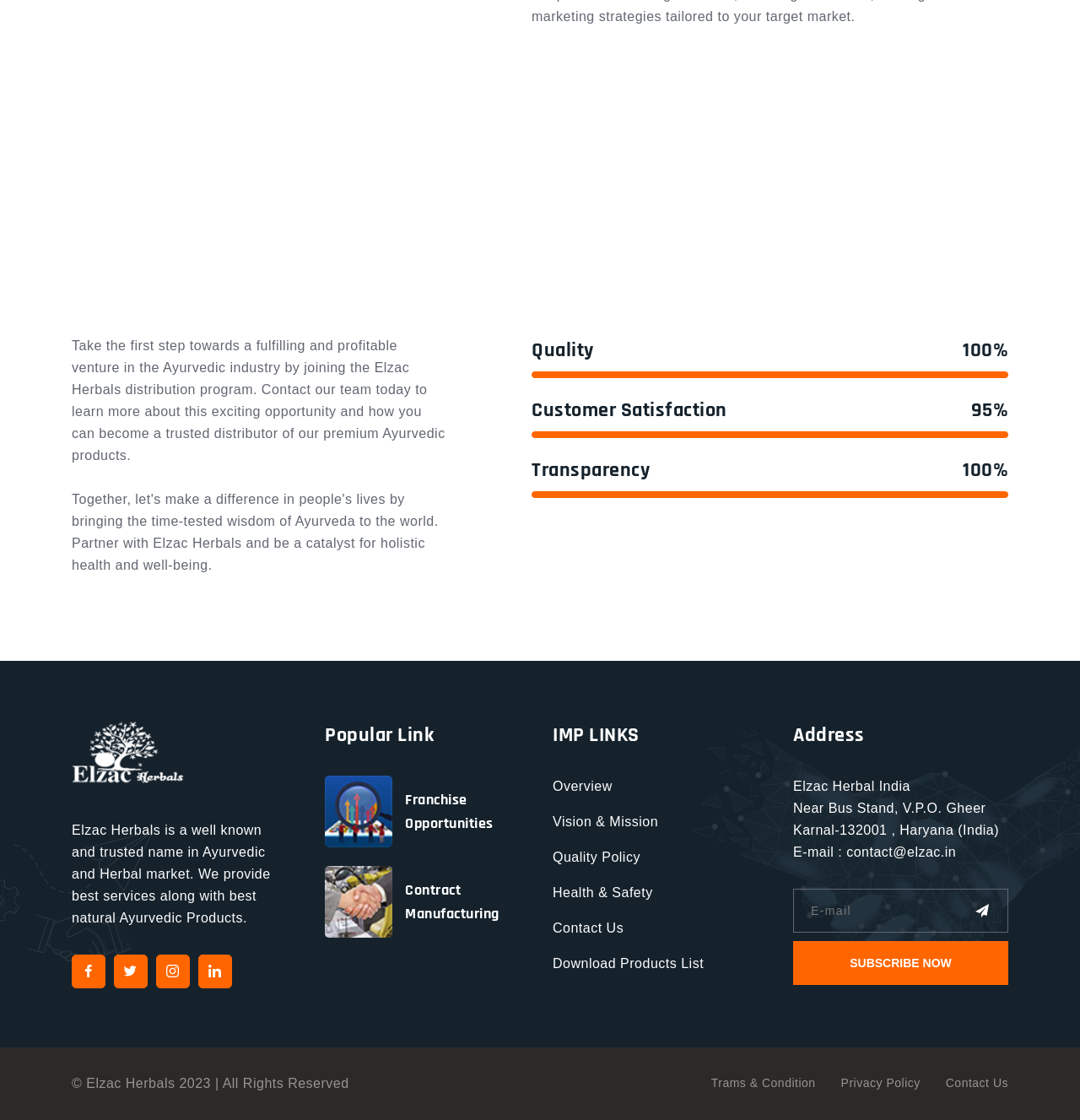What is the email address to contact Elzac Herbals?
Provide a detailed and extensive answer to the question.

The email address to contact Elzac Herbals can be found in the static text at the bottom of the page, which has a bounding box of [0.734, 0.754, 0.885, 0.767].